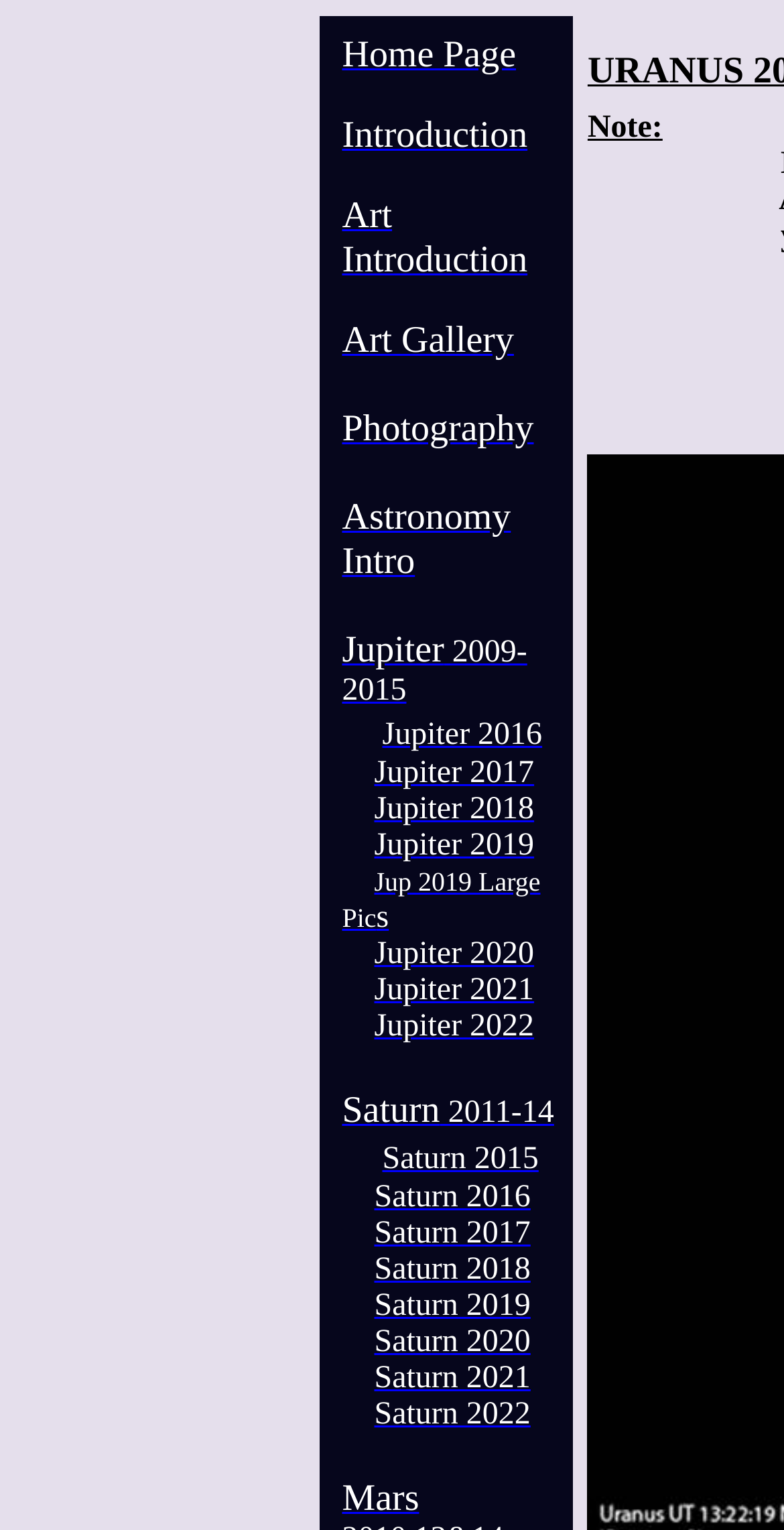Please give the bounding box coordinates of the area that should be clicked to fulfill the following instruction: "go to home page". The coordinates should be in the format of four float numbers from 0 to 1, i.e., [left, top, right, bottom].

[0.436, 0.023, 0.658, 0.051]